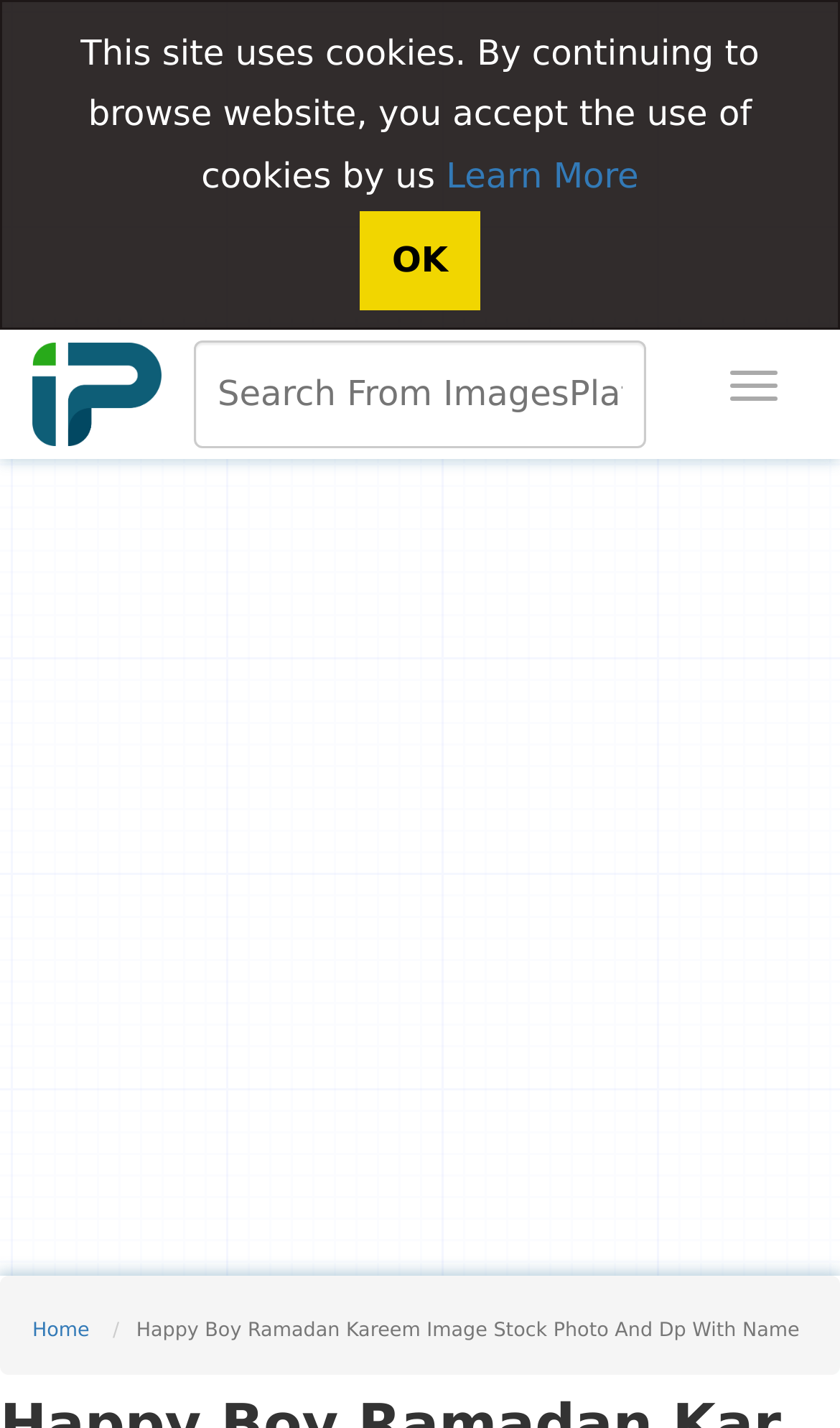What is the logo of this website?
Refer to the image and provide a one-word or short phrase answer.

imagesplatform logo